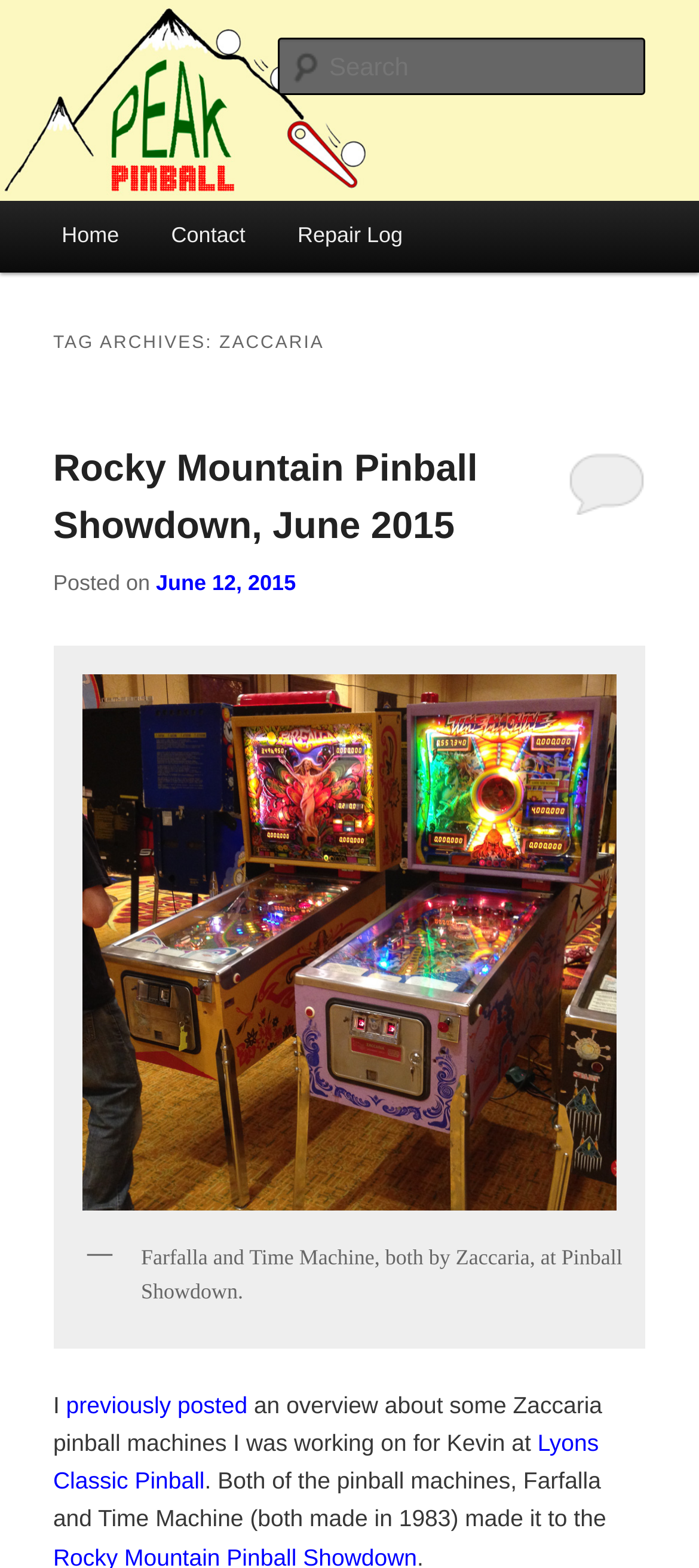What is the title of the latest article? Observe the screenshot and provide a one-word or short phrase answer.

Rocky Mountain Pinball Showdown, June 2015